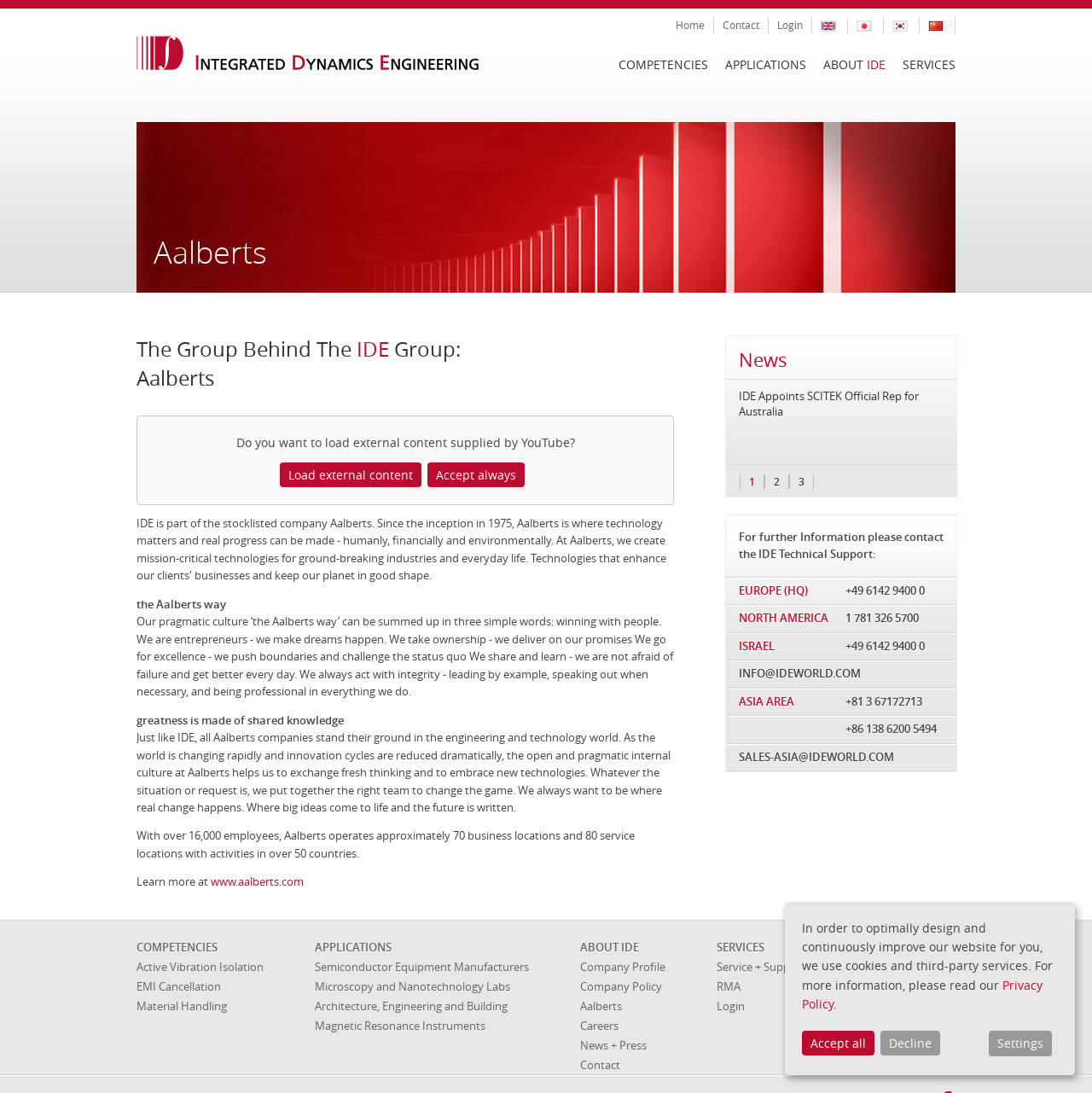Provide the bounding box coordinates for the area that should be clicked to complete the instruction: "Click the 'Home' link".

[0.619, 0.016, 0.645, 0.029]